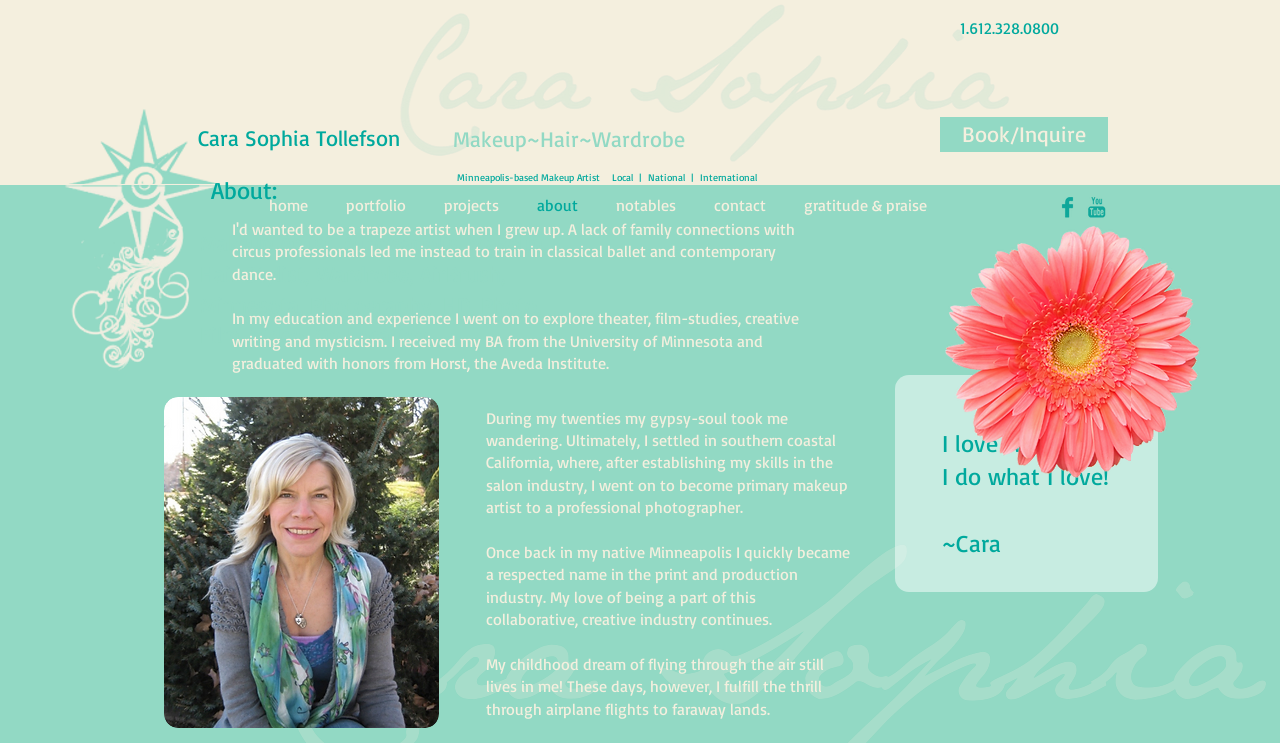What is the degree Cara Sophia received from the University of Minnesota?
Based on the screenshot, respond with a single word or phrase.

BA